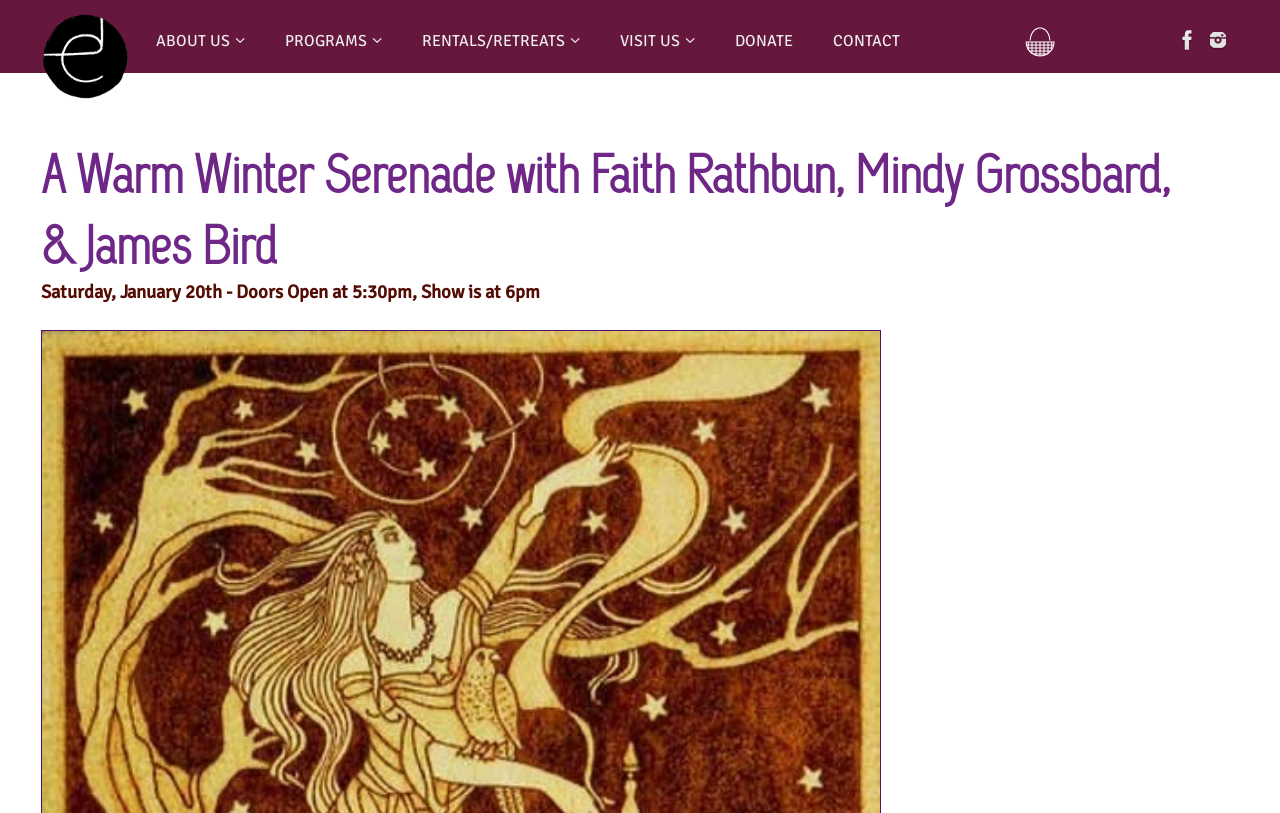Identify the first-level heading on the webpage and generate its text content.

A Warm Winter Serenade with Faith Rathbun, Mindy Grossbard, & James Bird